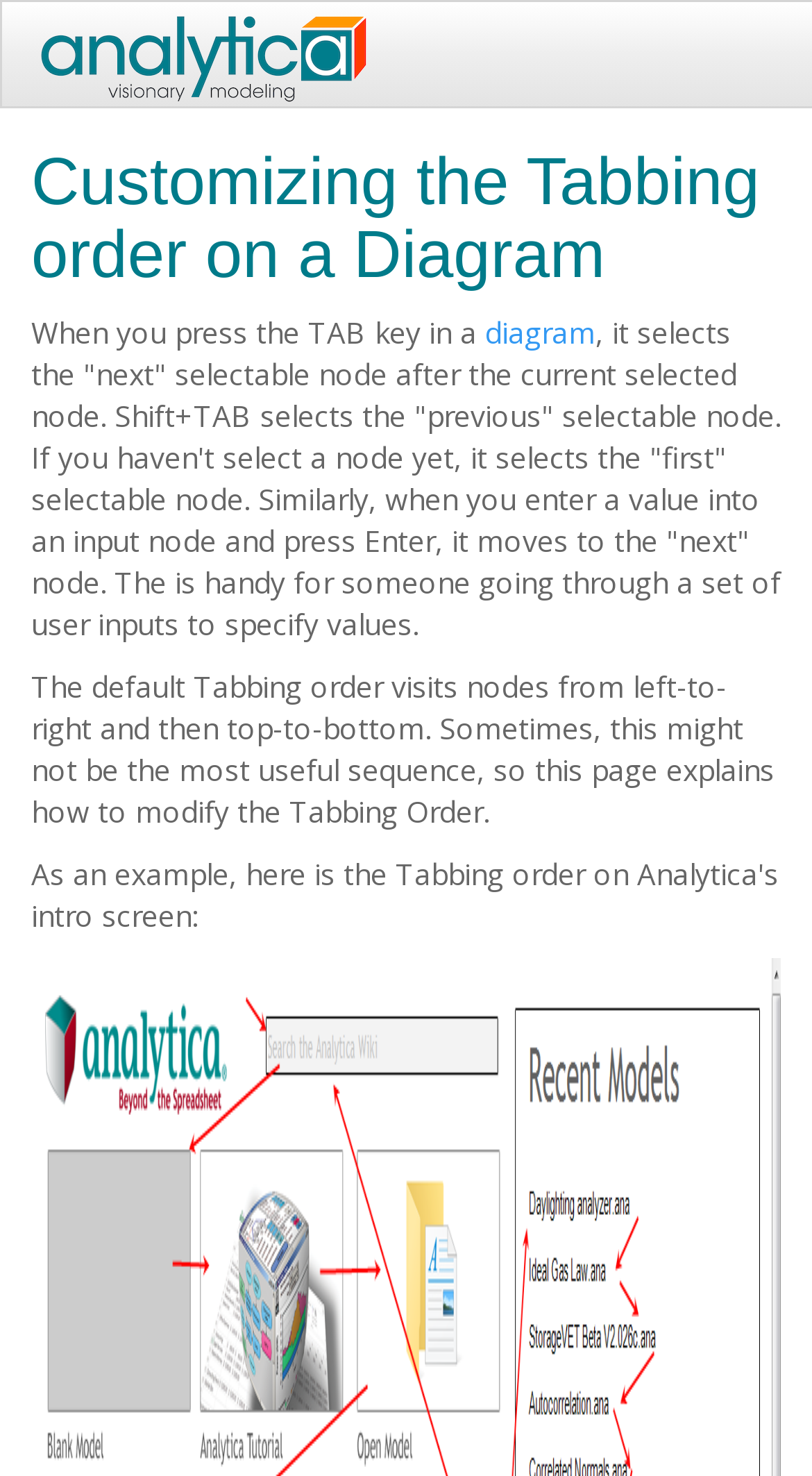Can you find the bounding box coordinates for the UI element given this description: "parent_node: Toggle navigation"? Provide the coordinates as four float numbers between 0 and 1: [left, top, right, bottom].

[0.003, 0.001, 0.497, 0.072]